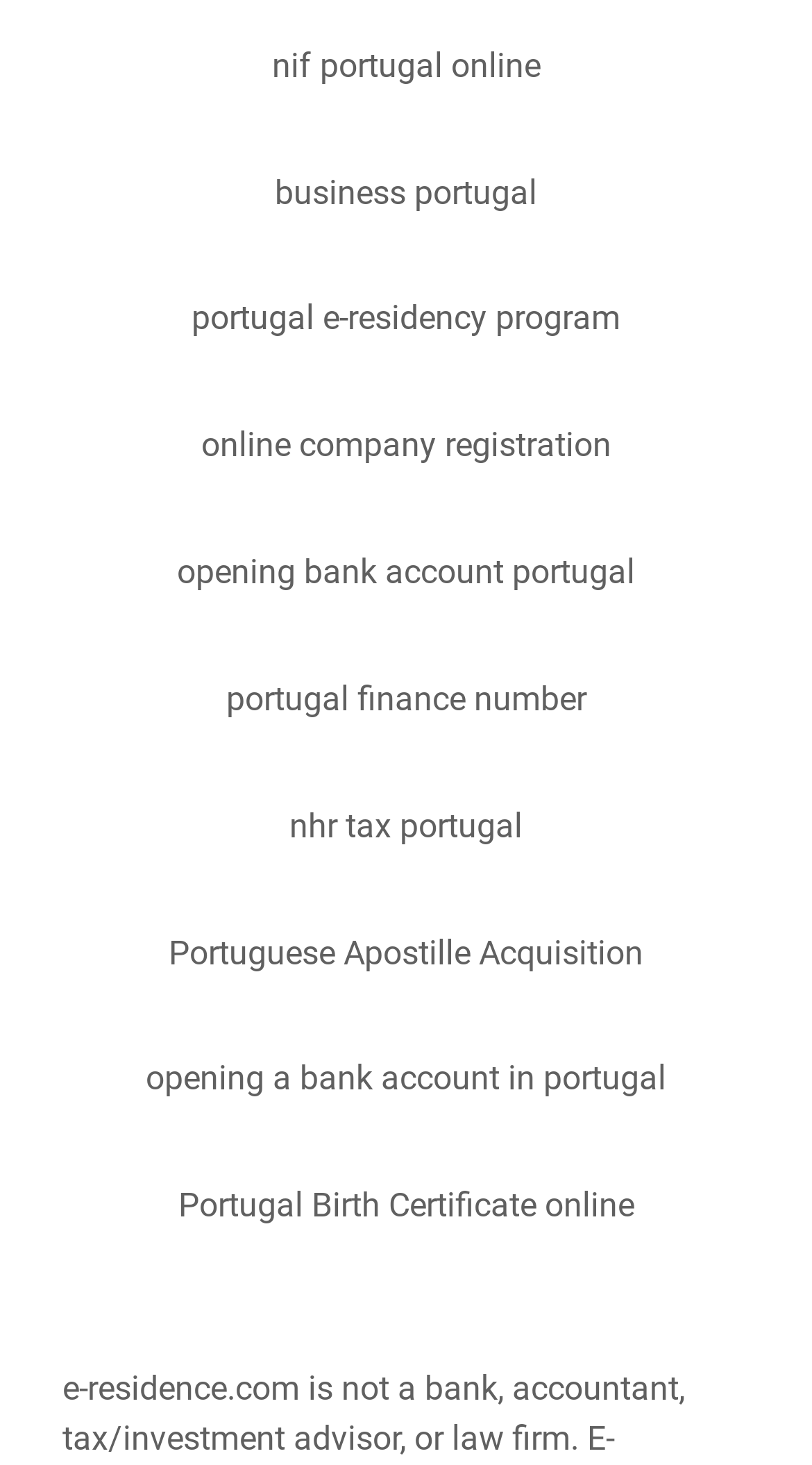Identify the coordinates of the bounding box for the element that must be clicked to accomplish the instruction: "Toggle navigation".

None